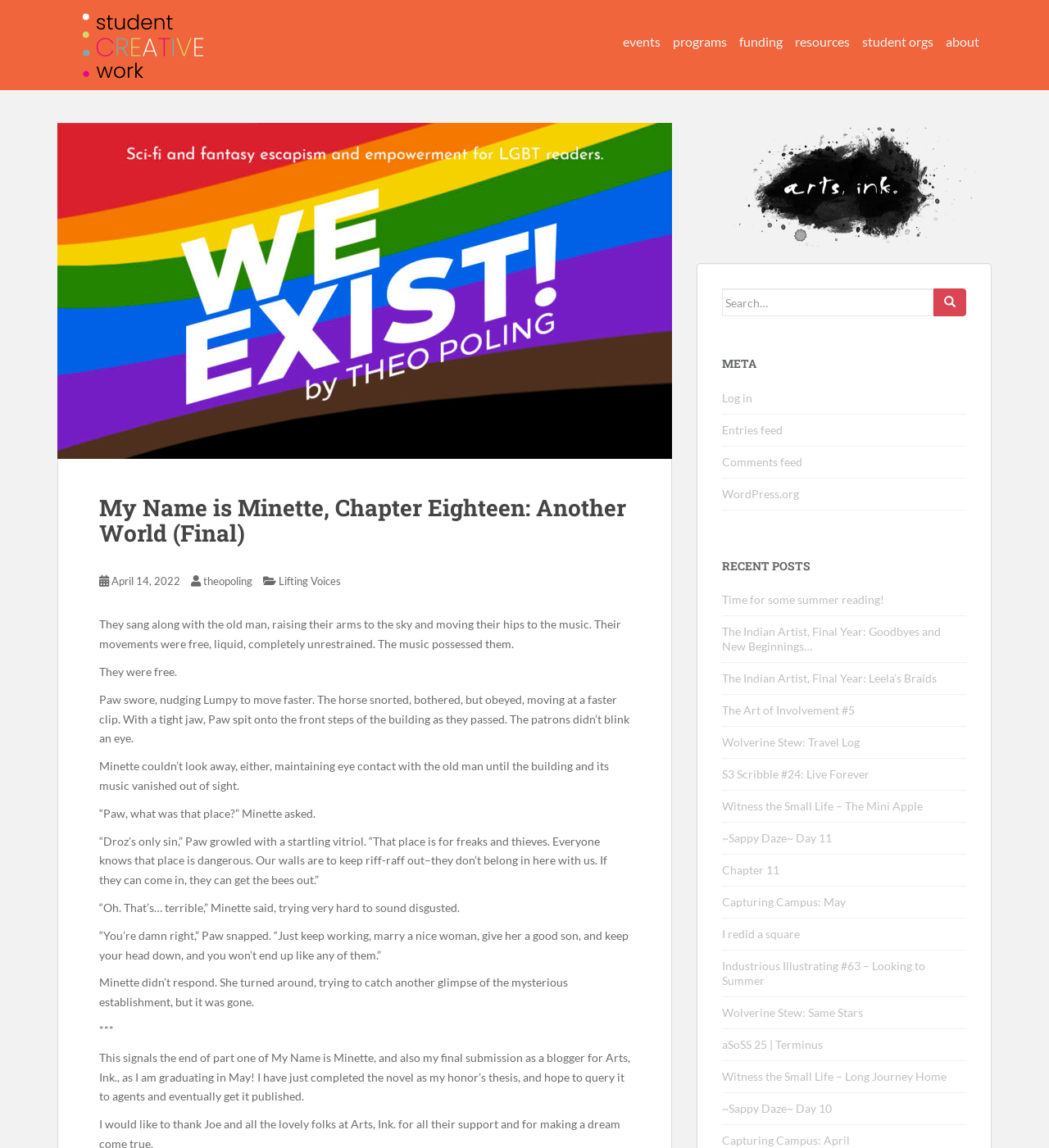Are there any images on this webpage?
Refer to the screenshot and respond with a concise word or phrase.

Yes